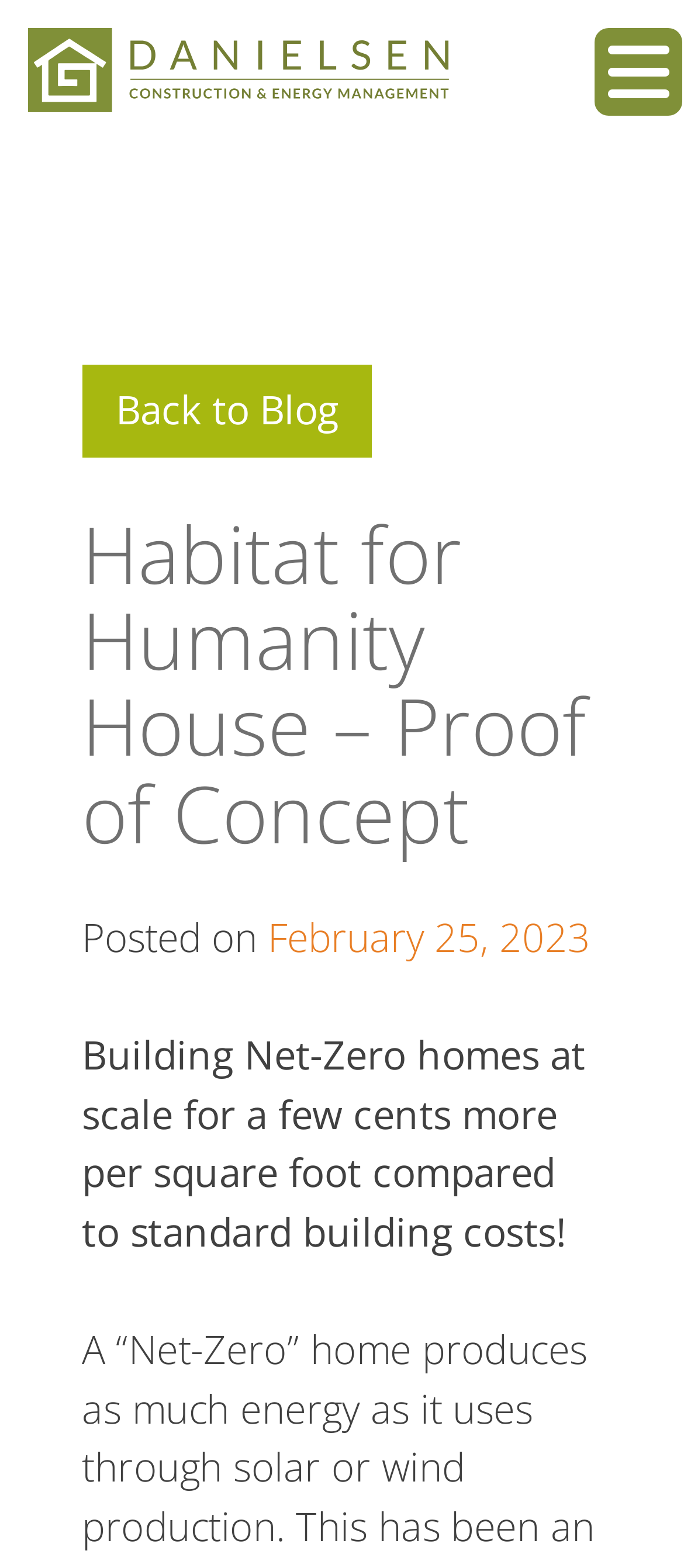What is the topic of the article?
Answer with a single word or phrase by referring to the visual content.

Net-Zero homes